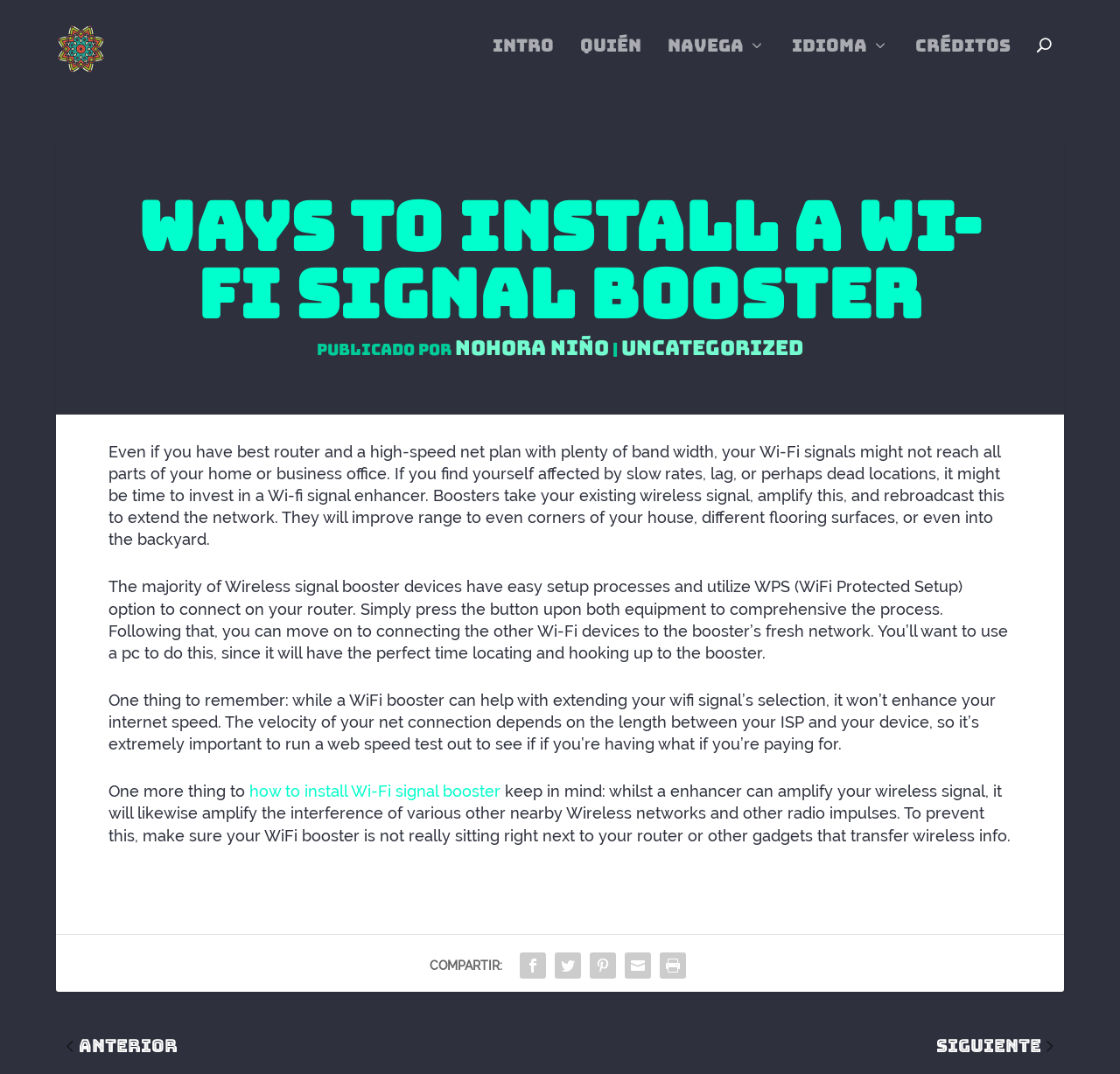Locate the bounding box coordinates of the clickable area to execute the instruction: "Click on the link to learn more about Infancias en Movimiento". Provide the coordinates as four float numbers between 0 and 1, represented as [left, top, right, bottom].

[0.05, 0.01, 0.127, 0.091]